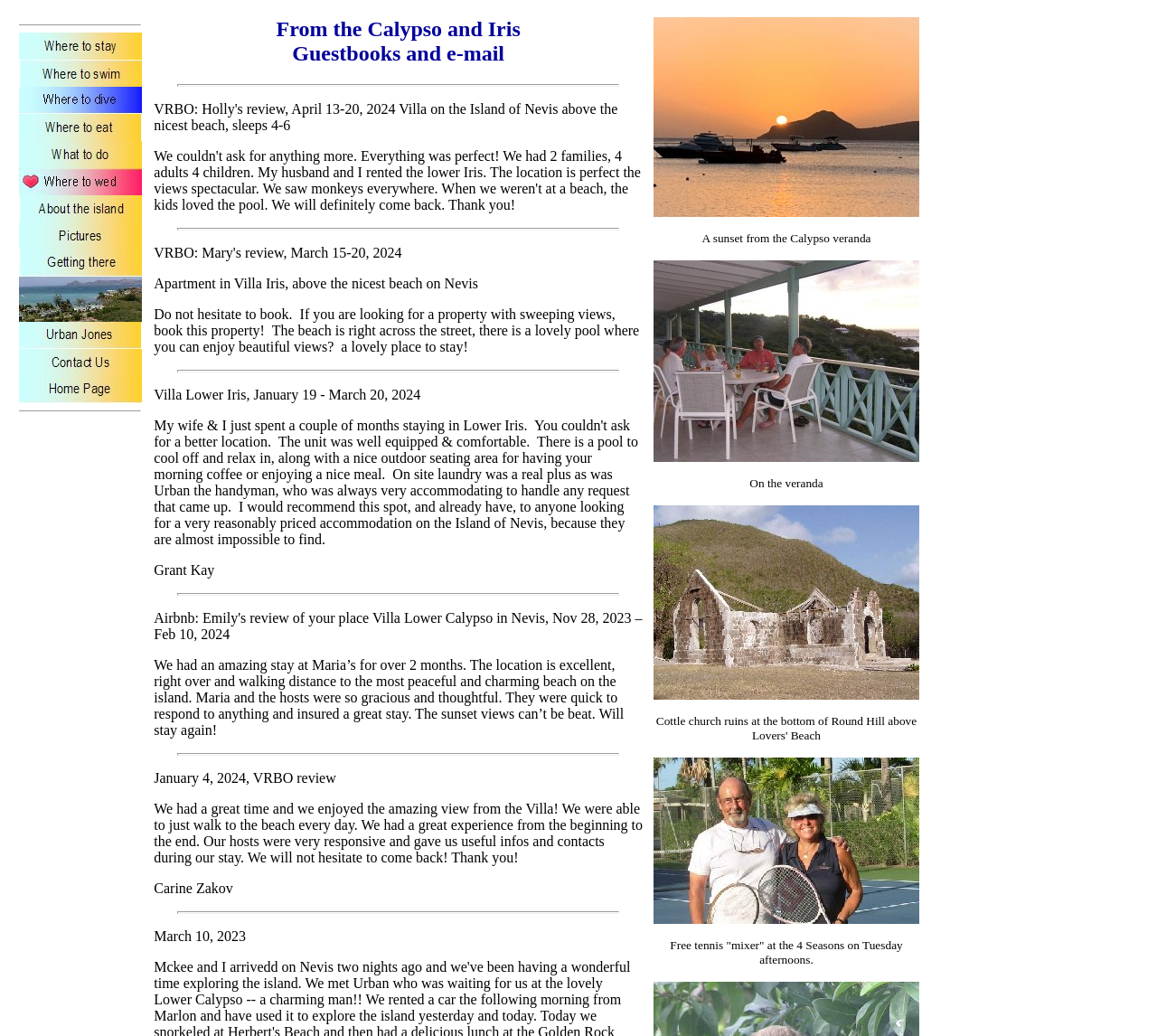Please identify the coordinates of the bounding box that should be clicked to fulfill this instruction: "Click on 'Where to stay'".

[0.016, 0.045, 0.122, 0.06]